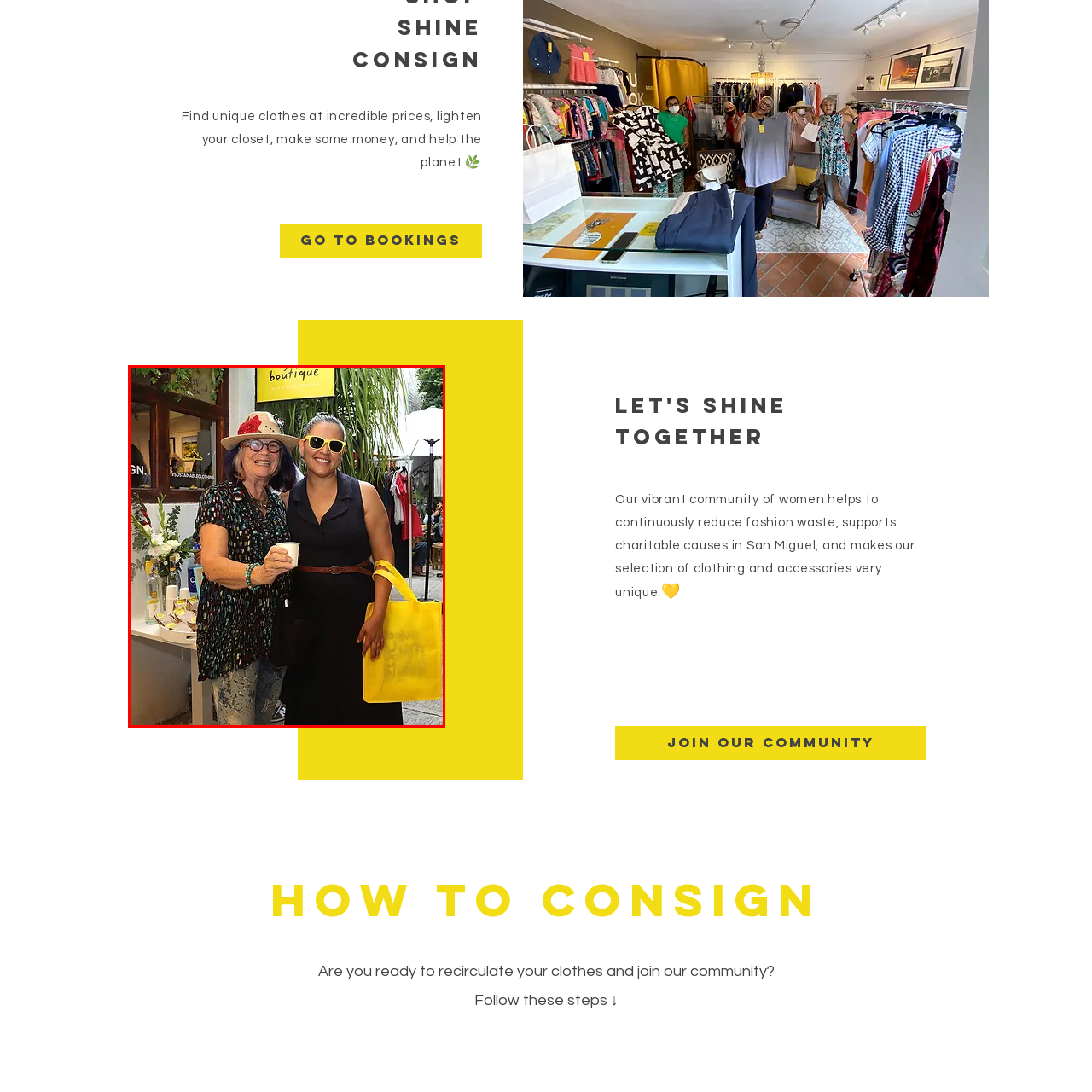Offer an in-depth description of the picture located within the red frame.

The image showcases two joyful women posing together in a vibrant boutique setting, embodying a spirit of community and sustainability. One woman, adorned in a colorful patterned shirt and a wide-brimmed hat, holds a cup, exuding warmth and friendliness. Her companion, dressed in a stylish navy dress and bright yellow accessories, complements the lively atmosphere with her bold sunglasses and yellow bag. In the background, elements like greenery and stylish clothing displays create an inviting ambiance, reflective of the boutique's mission to reduce fashion waste and promote unique clothing finds. This moment captures the essence of a supportive female community that values style and environmental consciousness.